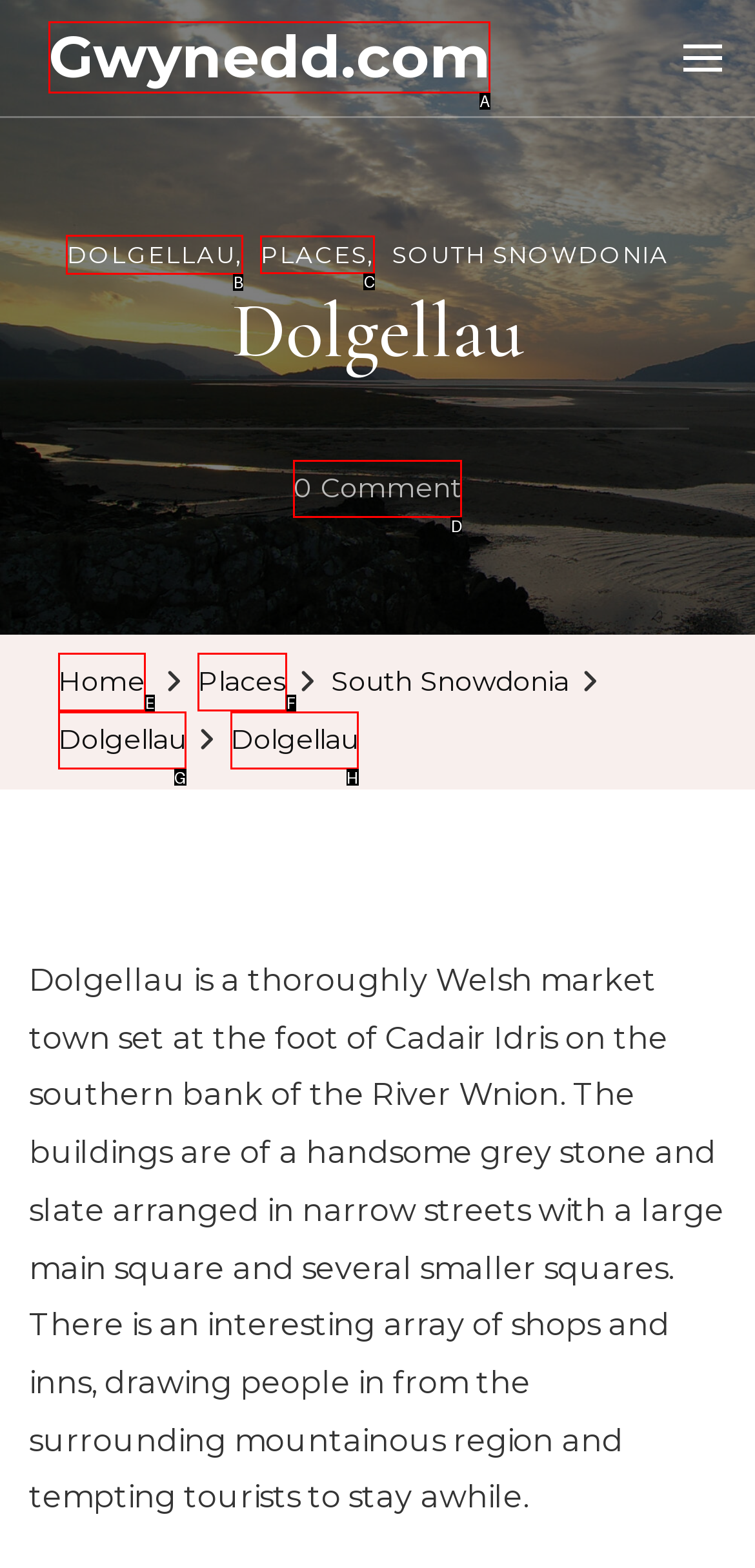Select the proper HTML element to perform the given task: Click on the link to Dolgellau Answer with the corresponding letter from the provided choices.

B